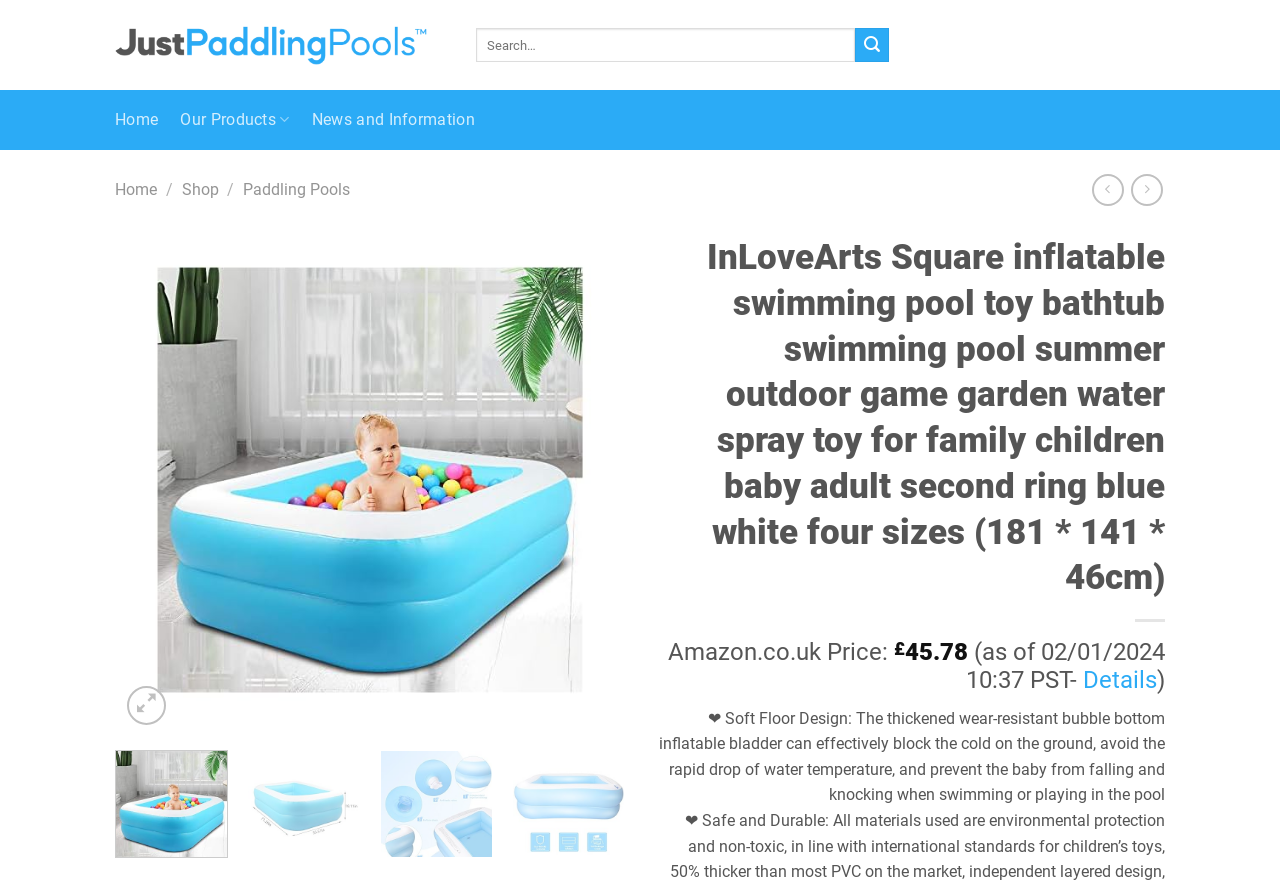Using the provided description: "Details", find the bounding box coordinates of the corresponding UI element. The output should be four float numbers between 0 and 1, in the format [left, top, right, bottom].

[0.846, 0.753, 0.904, 0.785]